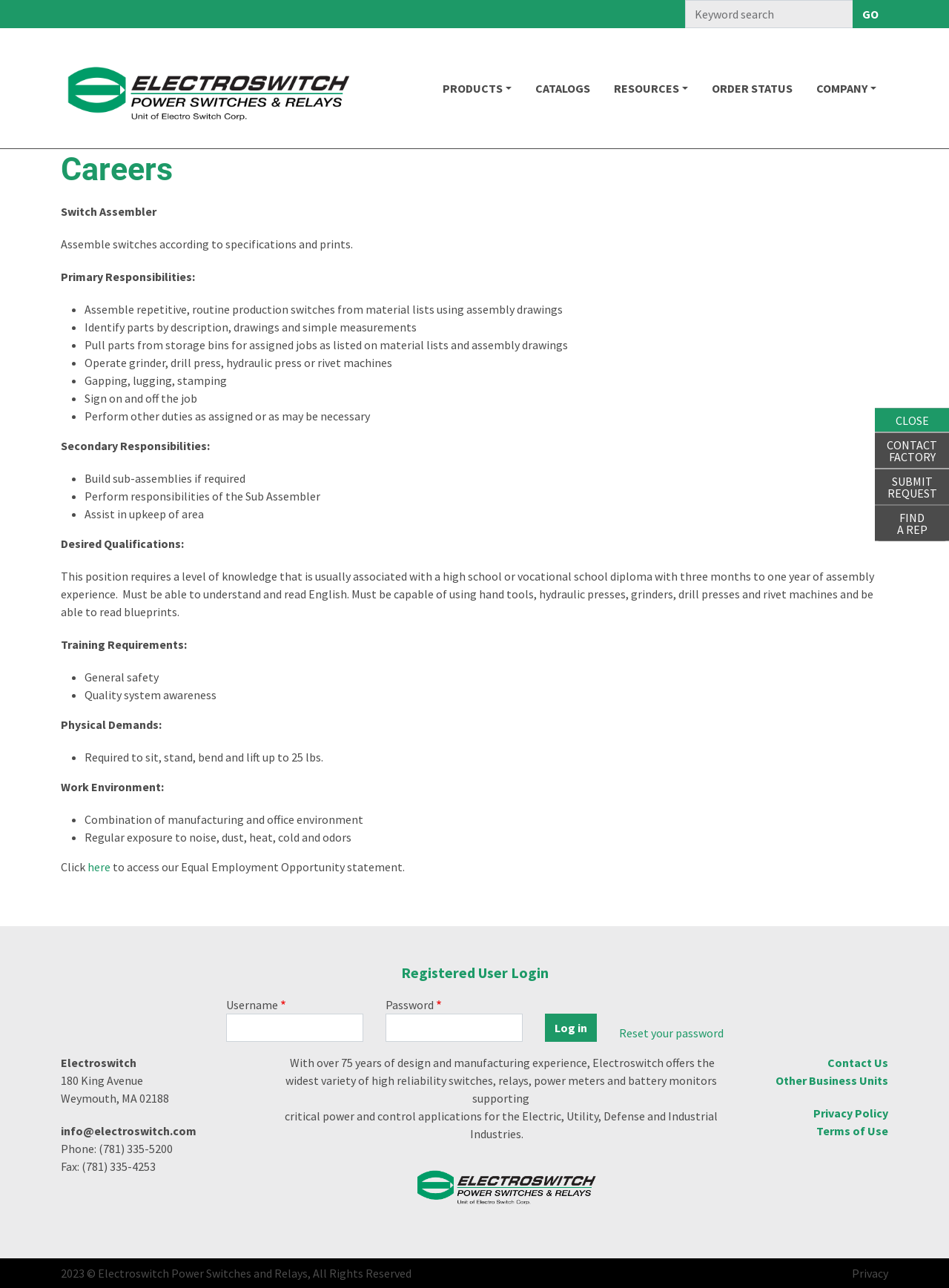What is the company name mentioned at the bottom of the webpage?
Give a comprehensive and detailed explanation for the question.

The company name 'Electroswitch' is mentioned at the bottom of the webpage along with the company's address and contact information.